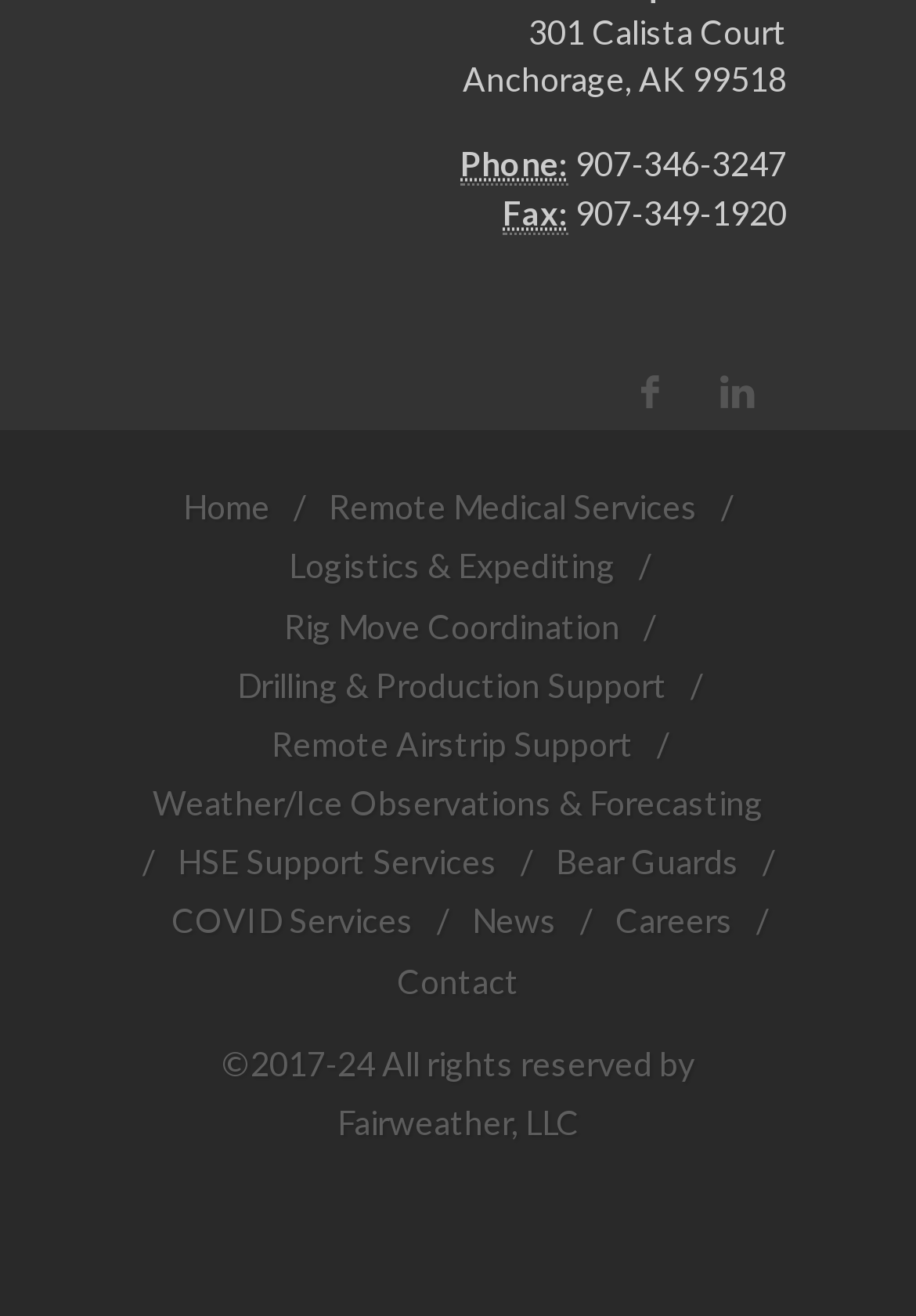Locate the bounding box coordinates of the clickable area needed to fulfill the instruction: "View Remote Medical Services".

[0.359, 0.363, 0.762, 0.408]